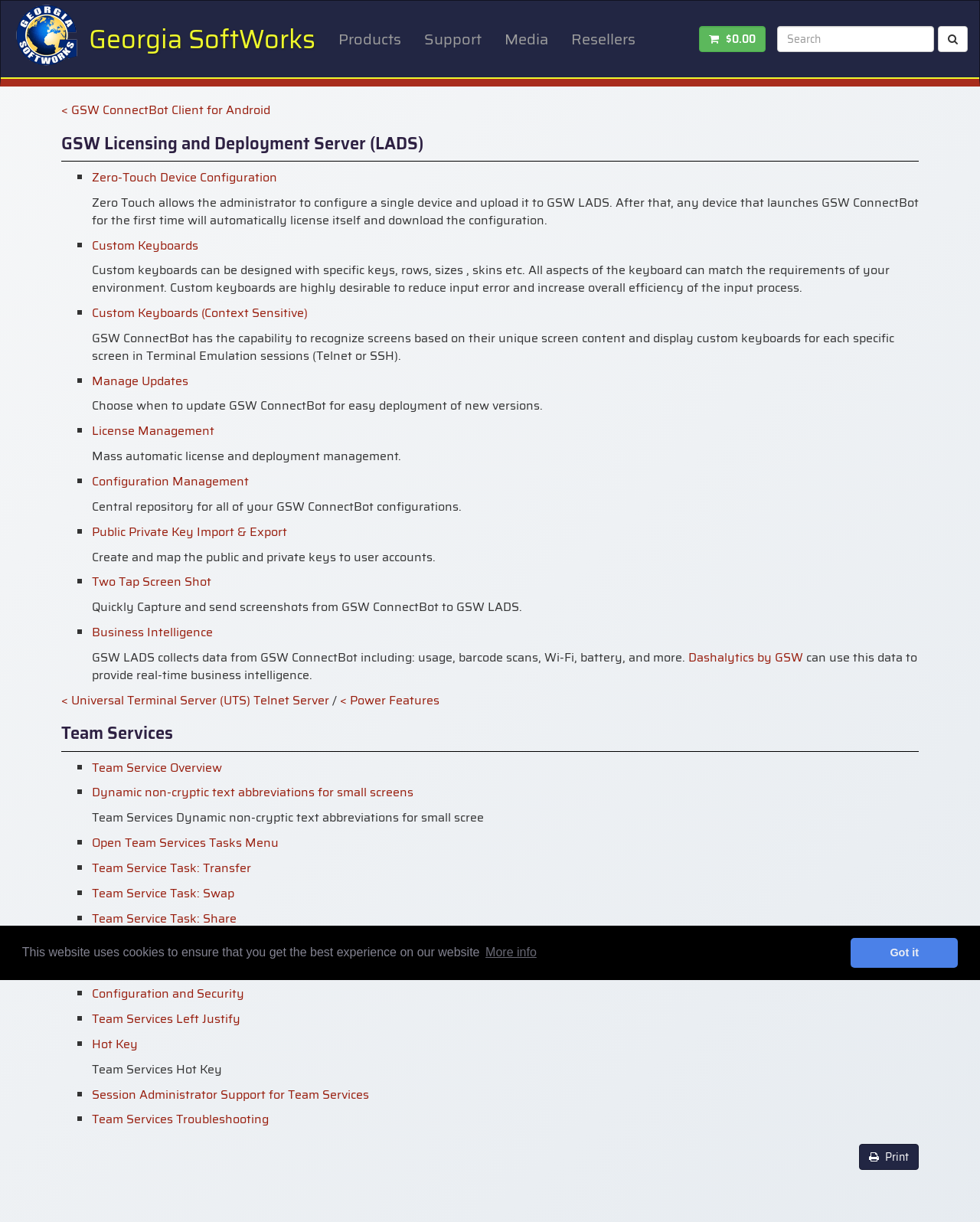Pinpoint the bounding box coordinates for the area that should be clicked to perform the following instruction: "Configure Zero-Touch Device".

[0.094, 0.137, 0.283, 0.153]